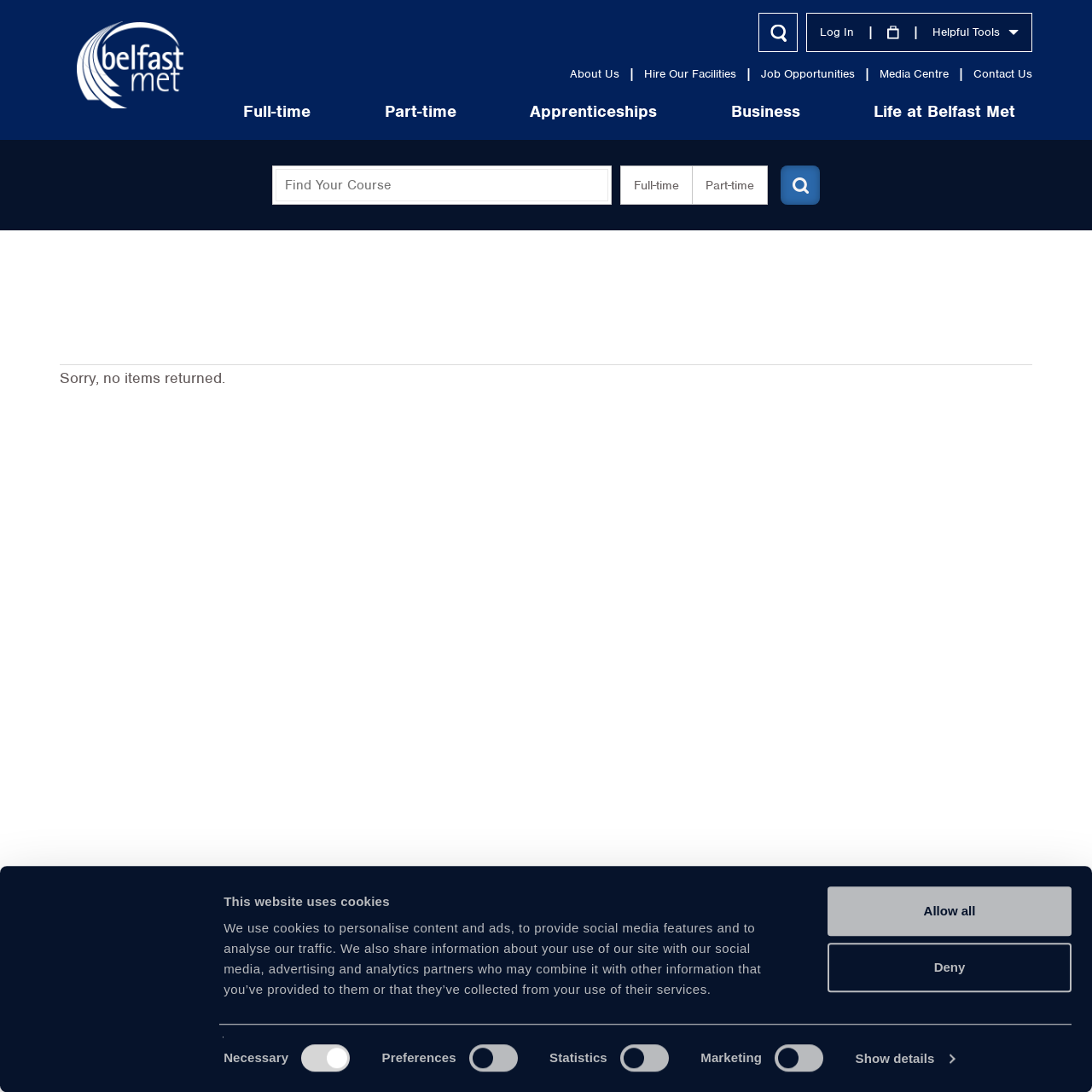Based on the image, please elaborate on the answer to the following question:
What is the purpose of the search box?

The search box is located in the course search section, and it has a placeholder text 'Find a Course…'. This suggests that the purpose of the search box is to find a course offered by the college.